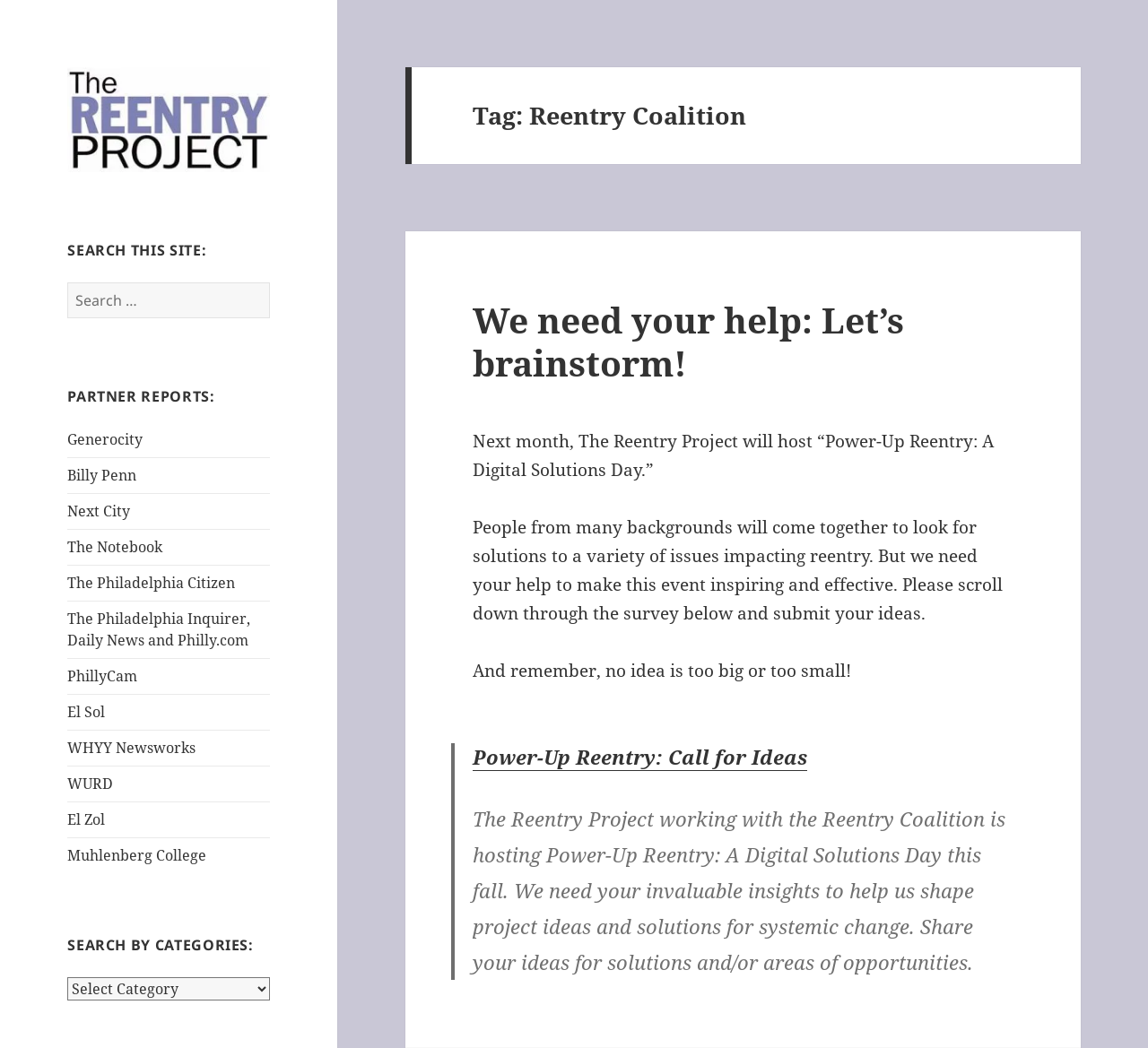Respond to the question below with a single word or phrase:
What is the name of the survey mentioned on the webpage?

Call for Ideas